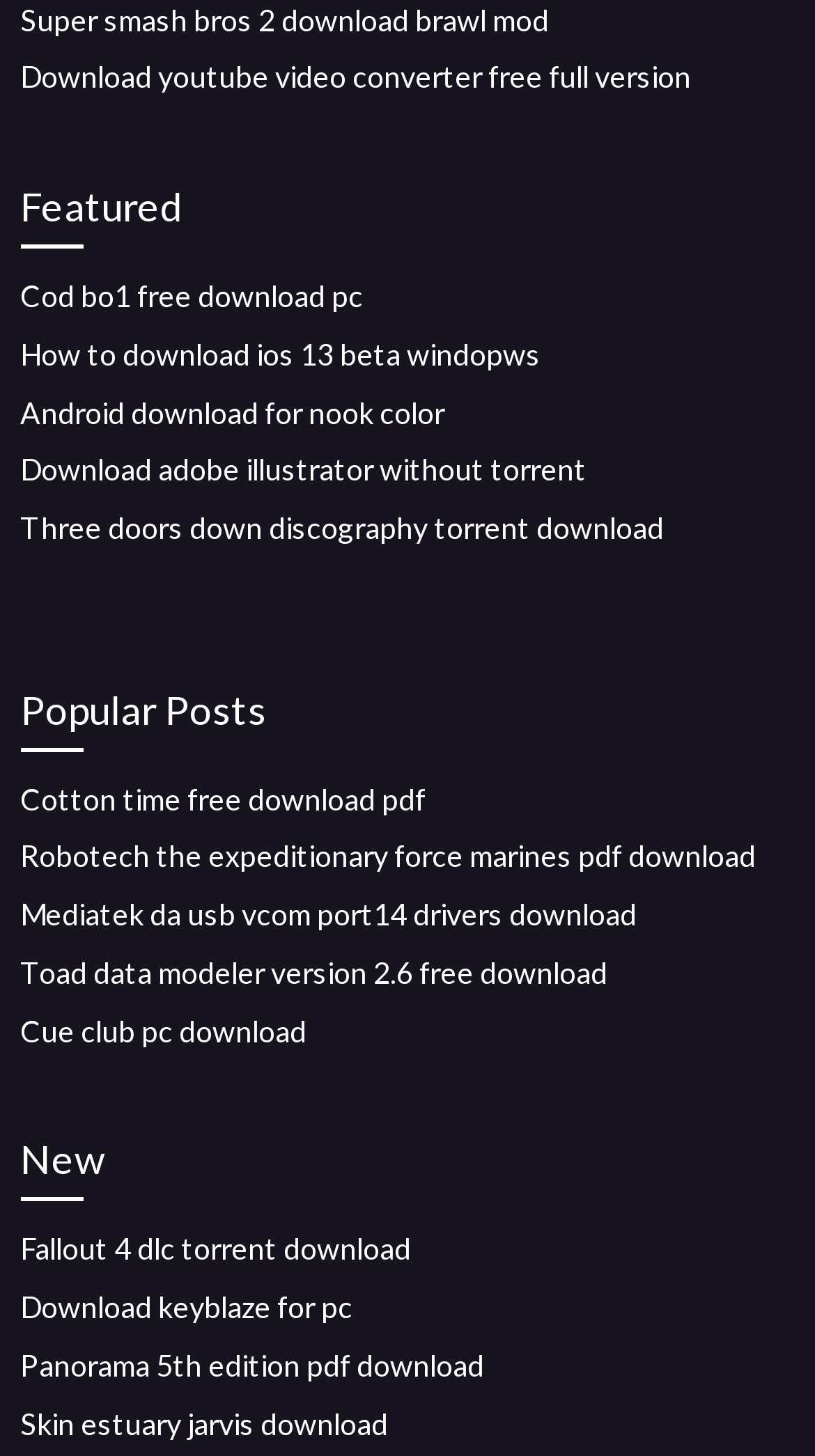Determine the bounding box coordinates of the region to click in order to accomplish the following instruction: "Explore New content". Provide the coordinates as four float numbers between 0 and 1, specifically [left, top, right, bottom].

[0.025, 0.775, 0.975, 0.825]